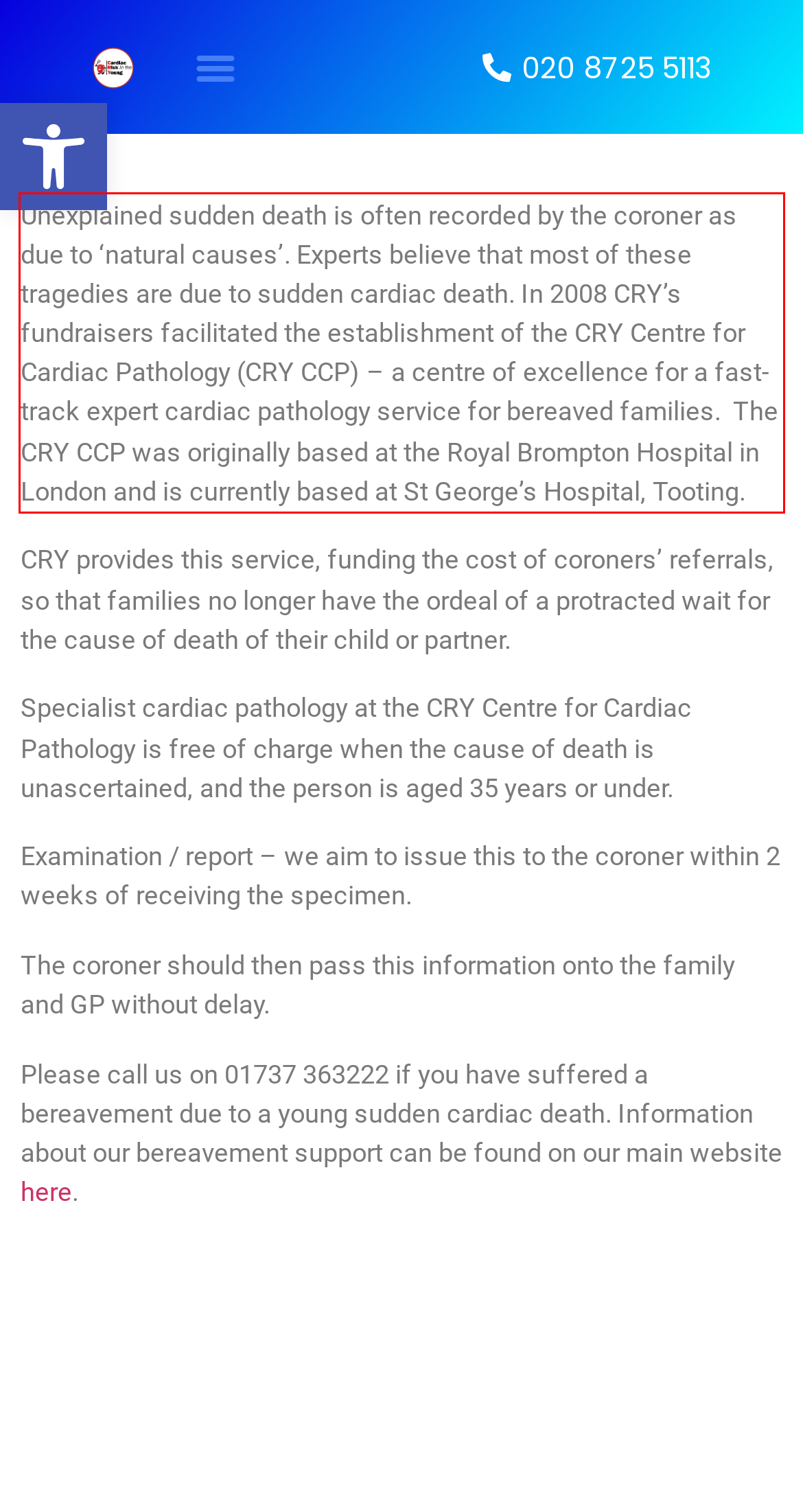Given a screenshot of a webpage containing a red rectangle bounding box, extract and provide the text content found within the red bounding box.

Unexplained sudden death is often recorded by the coroner as due to ‘natural causes’. Experts believe that most of these tragedies are due to sudden cardiac death. In 2008 CRY’s fundraisers facilitated the establishment of the CRY Centre for Cardiac Pathology (CRY CCP) – a centre of excellence for a fast-track expert cardiac pathology service for bereaved families. The CRY CCP was originally based at the Royal Brompton Hospital in London and is currently based at St George’s Hospital, Tooting.